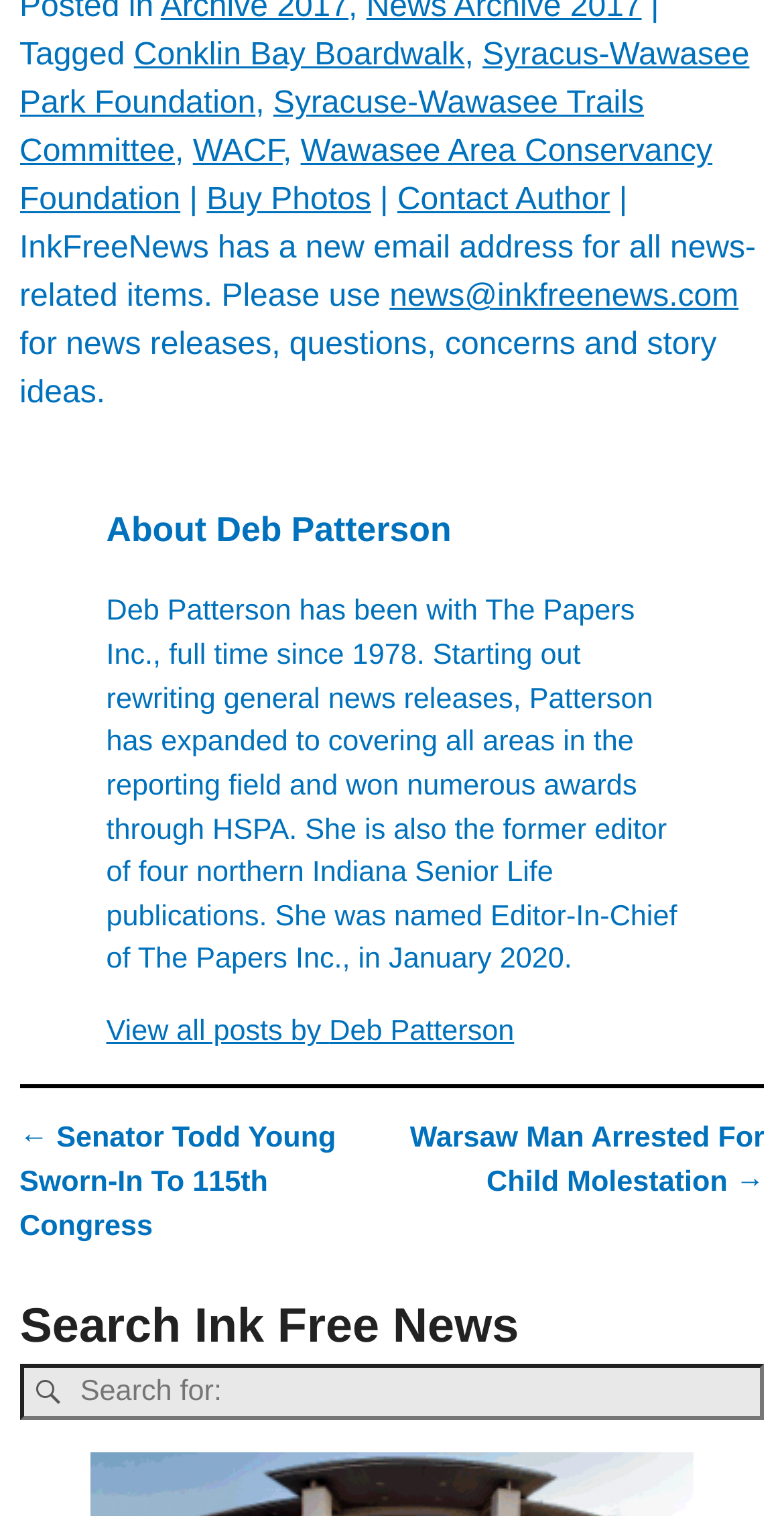Find the bounding box coordinates of the area that needs to be clicked in order to achieve the following instruction: "Go to the next post". The coordinates should be specified as four float numbers between 0 and 1, i.e., [left, top, right, bottom].

[0.523, 0.741, 0.975, 0.791]